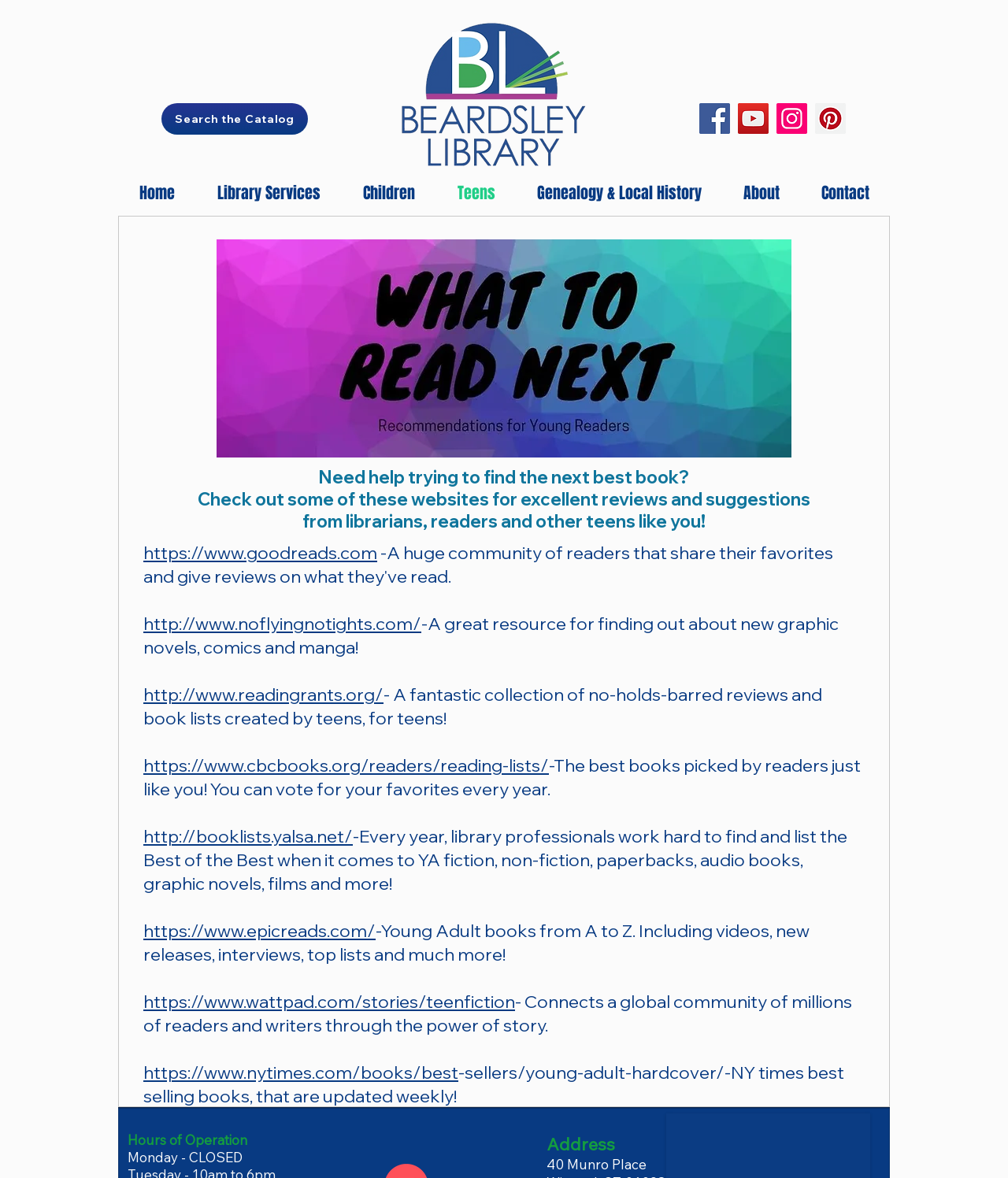Extract the bounding box coordinates of the UI element described: "Search the Catalog". Provide the coordinates in the format [left, top, right, bottom] with values ranging from 0 to 1.

[0.16, 0.088, 0.305, 0.114]